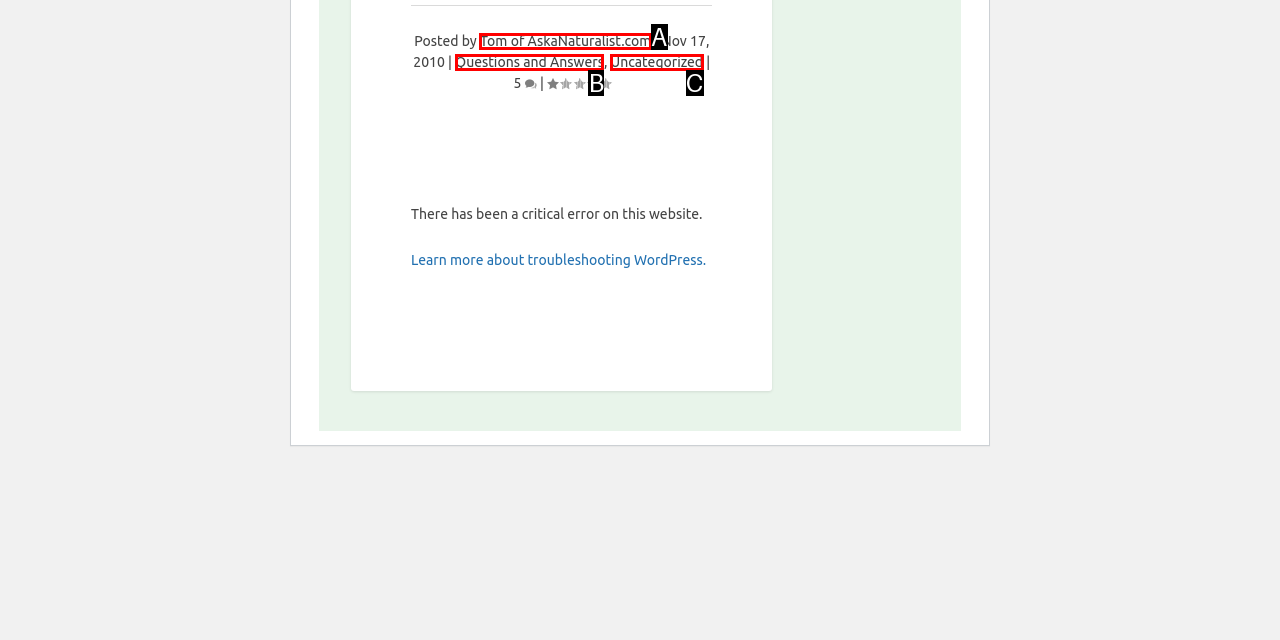Determine which option aligns with the description: Questions and Answers. Provide the letter of the chosen option directly.

B